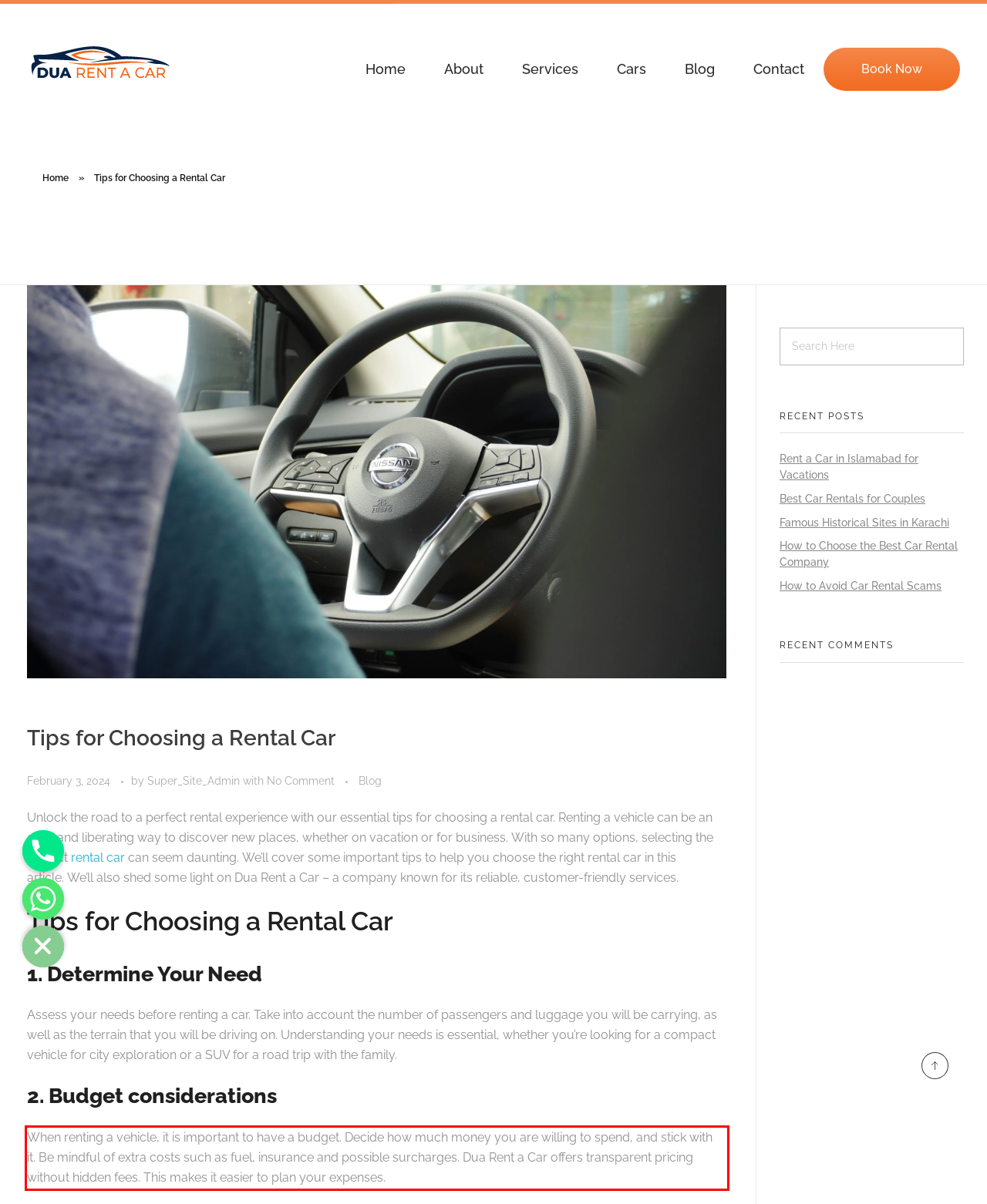Please perform OCR on the text within the red rectangle in the webpage screenshot and return the text content.

When renting a vehicle, it is important to have a budget. Decide how much money you are willing to spend, and stick with it. Be mindful of extra costs such as fuel, insurance and possible surcharges. Dua Rent a Car offers transparent pricing without hidden fees. This makes it easier to plan your expenses.